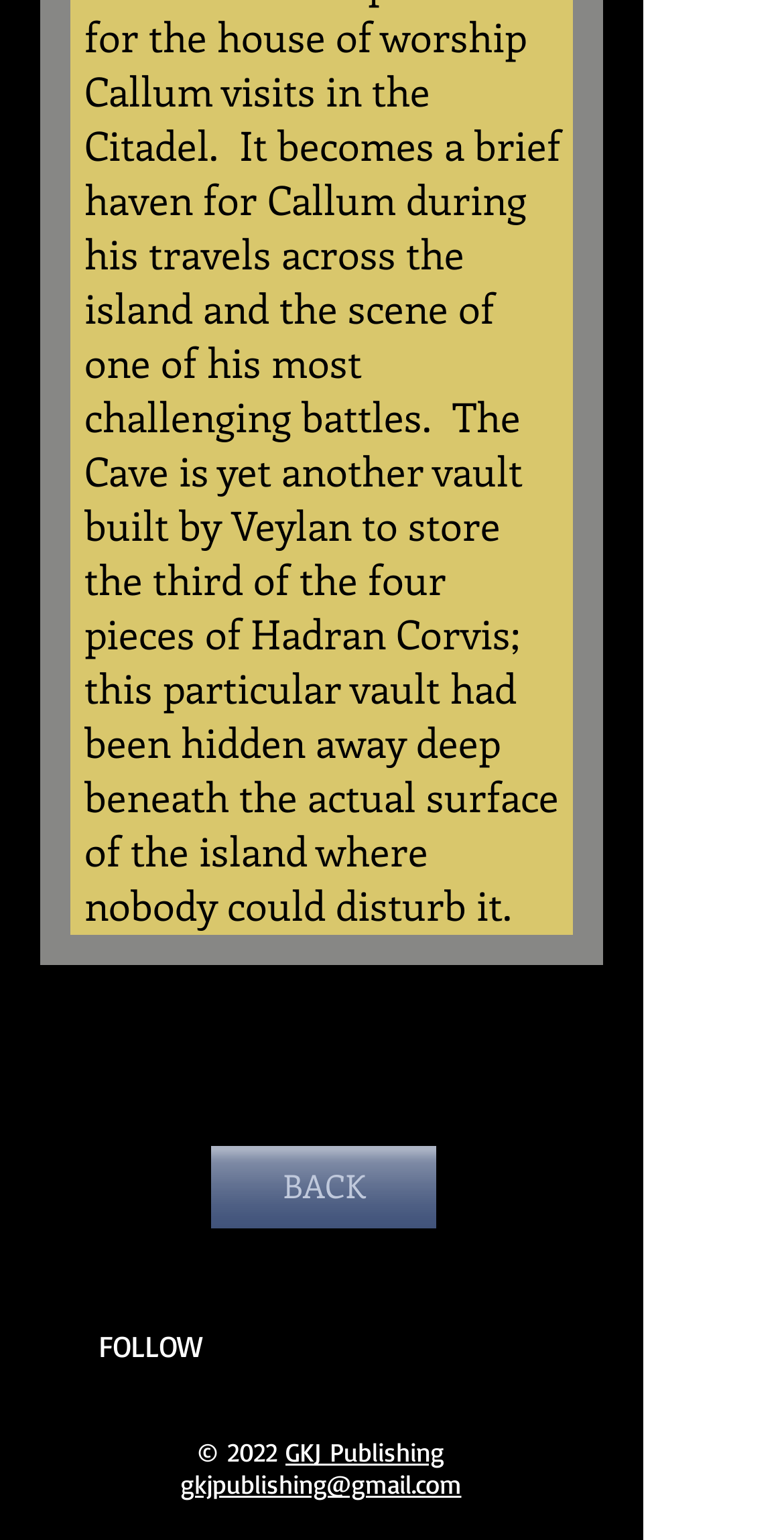How many social media icons are there?
Examine the image and give a concise answer in one word or a short phrase.

4